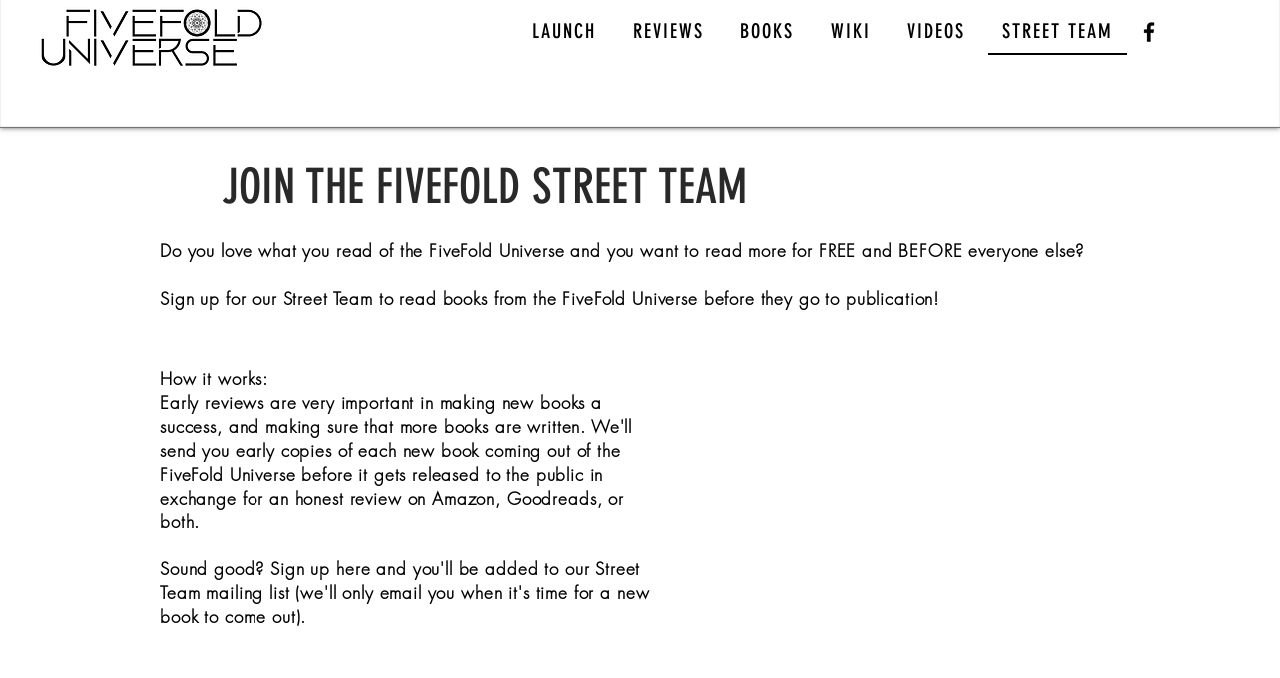Provide a one-word or short-phrase answer to the question:
What is the logo image filename?

FFU large logo.tif